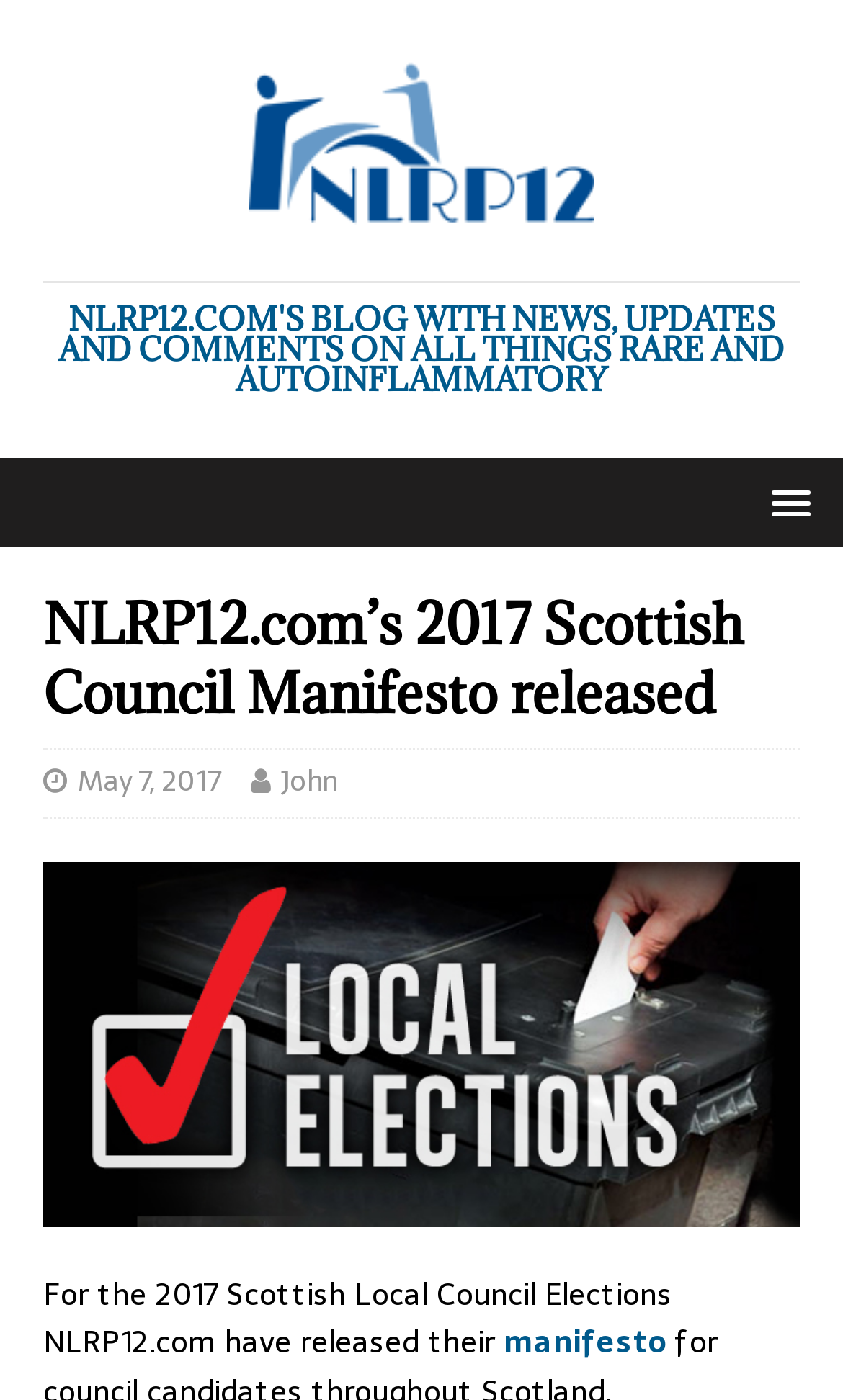What is the topic of the manifesto?
Answer the question with just one word or phrase using the image.

Scottish Local Council Elections